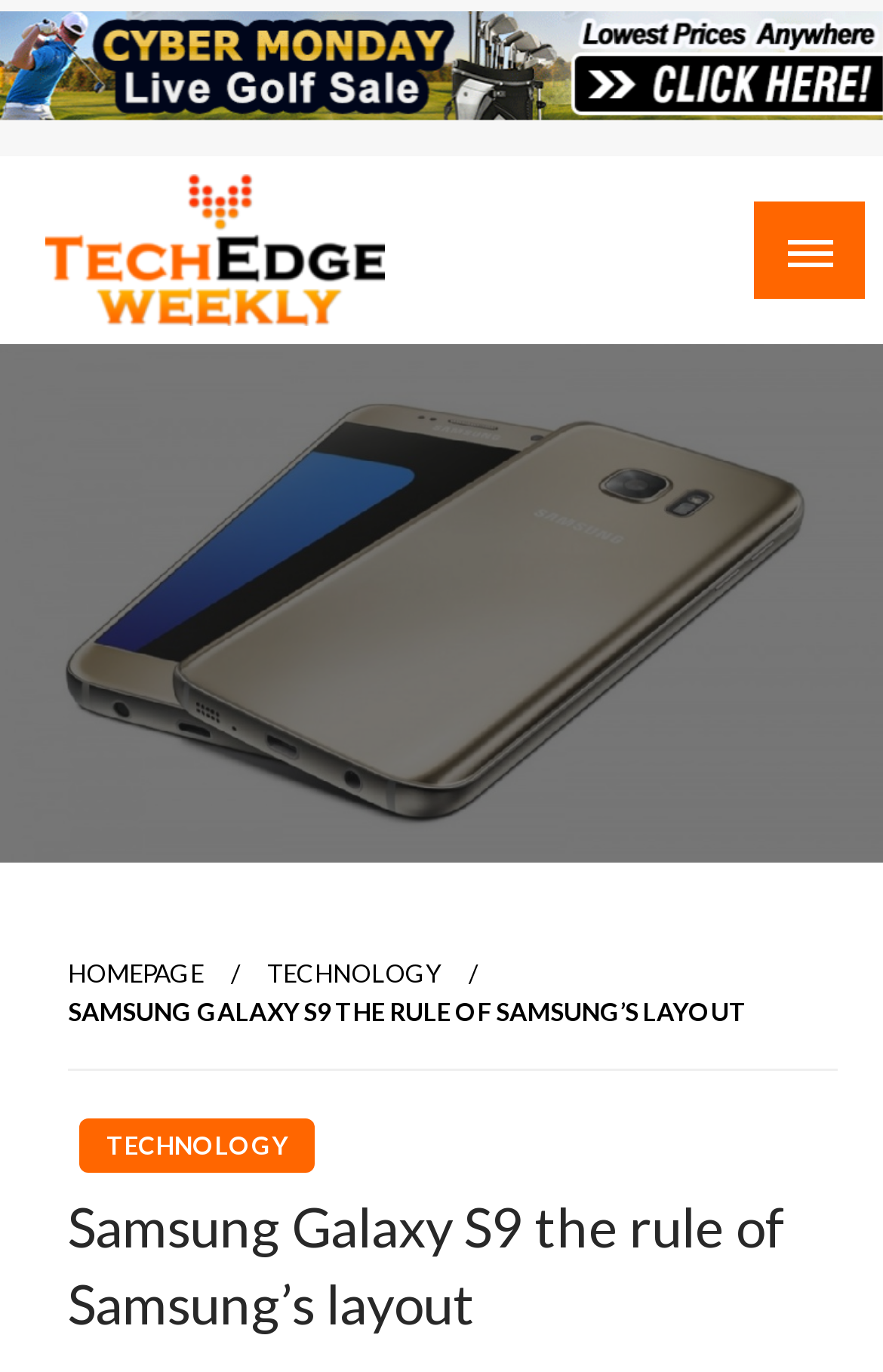Give a complete and precise description of the webpage's appearance.

The webpage appears to be an article from Tech Edge Weekly, a technology blog. At the top left corner, there is a logo of Tech Edge Weekly, which is an image with a link to the website's homepage. Next to the logo, there is a heading that reads "Tech Edge Weekly" with a link to the same webpage. Below the logo, there is a static text that says "Tech Blog".

On the top right corner, there is a button with a popup menu that controls the mobile menu for newspapers. Below the button, there is a horizontal navigation bar with links to different sections of the website, including "HOMEPAGE" and "TECHNOLOGY".

The main content of the webpage is an article with a title "Samsung Galaxy S9 the rule of Samsung’s layout" in bold font, which takes up a significant portion of the page. The title is centered near the top of the page. There is no other text or images on the page besides the article title and the navigation elements.